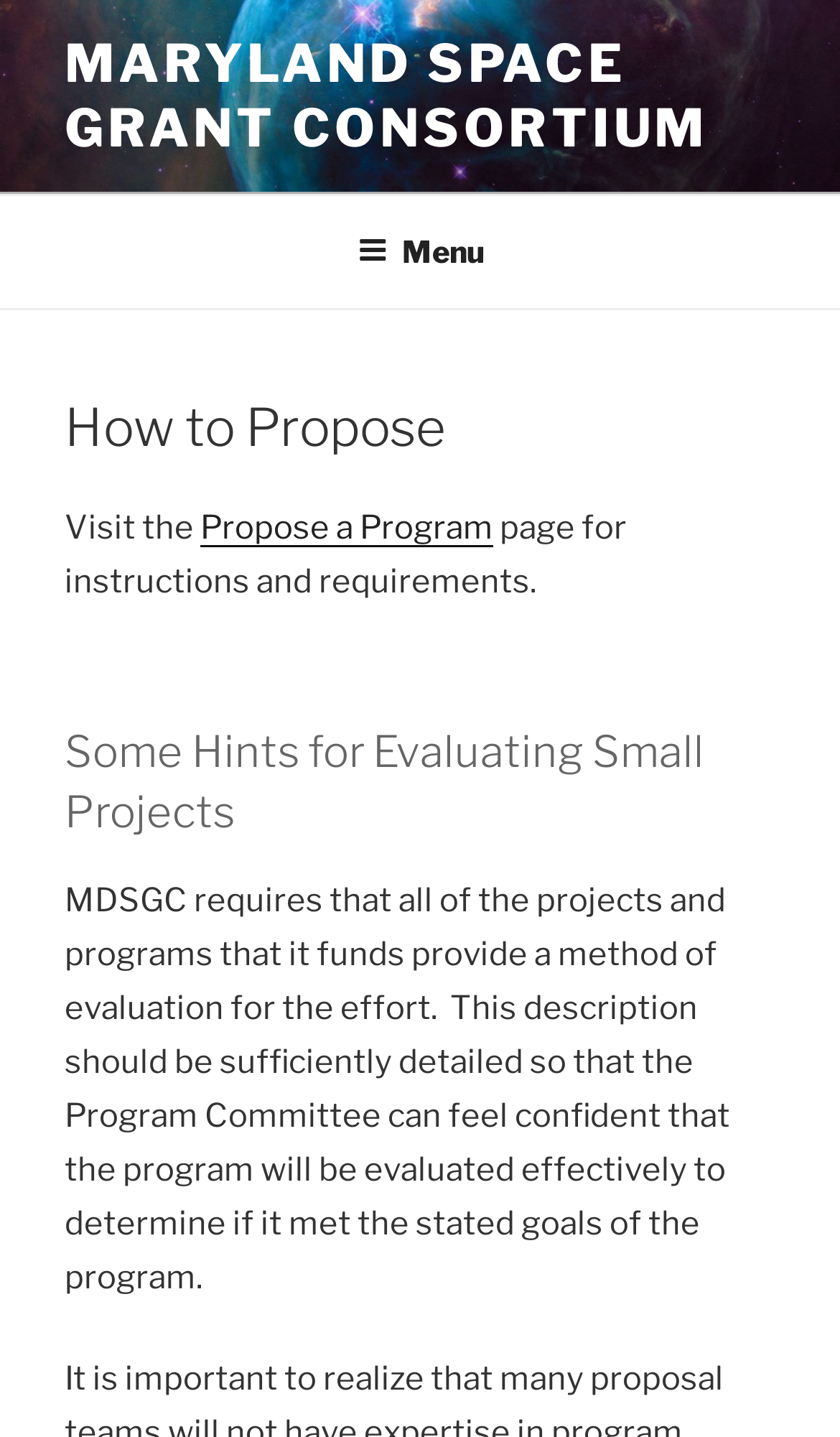Identify the bounding box coordinates for the UI element described as follows: Menu. Use the format (top-left x, top-left y, bottom-right x, bottom-right y) and ensure all values are floating point numbers between 0 and 1.

[0.388, 0.138, 0.612, 0.211]